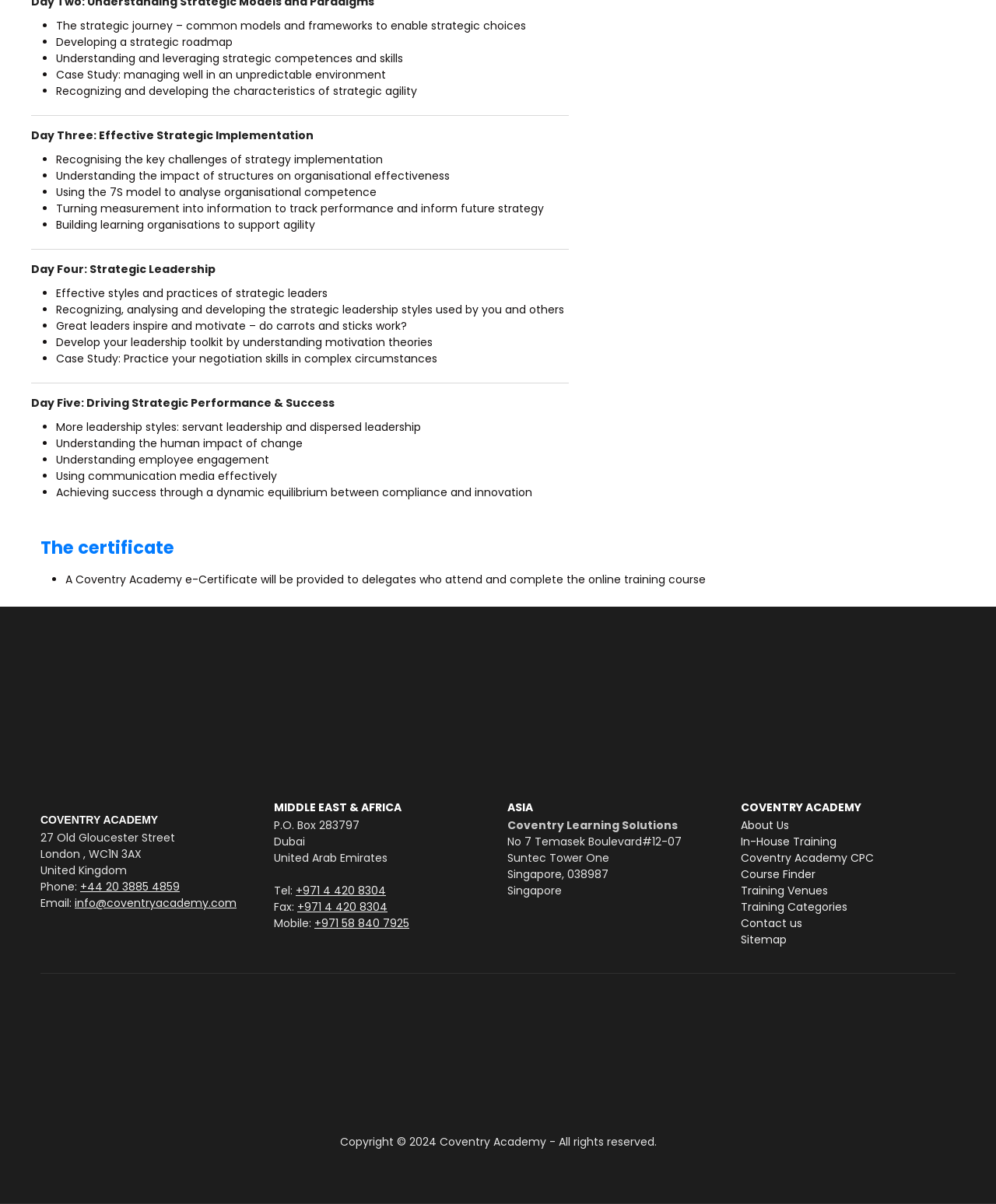Specify the bounding box coordinates of the element's region that should be clicked to achieve the following instruction: "Click the 'About Us' link". The bounding box coordinates consist of four float numbers between 0 and 1, in the format [left, top, right, bottom].

[0.744, 0.679, 0.792, 0.692]